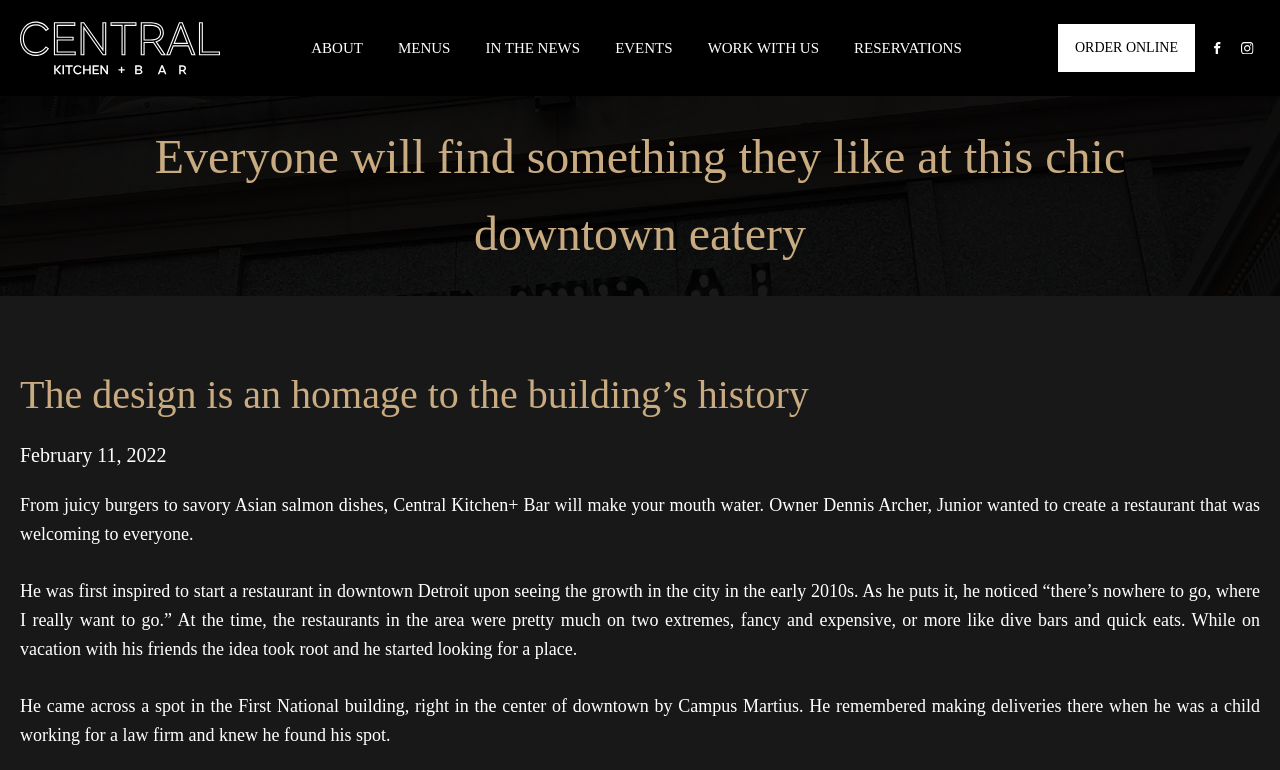Please find the bounding box coordinates of the section that needs to be clicked to achieve this instruction: "Click ABOUT link".

[0.243, 0.047, 0.284, 0.078]